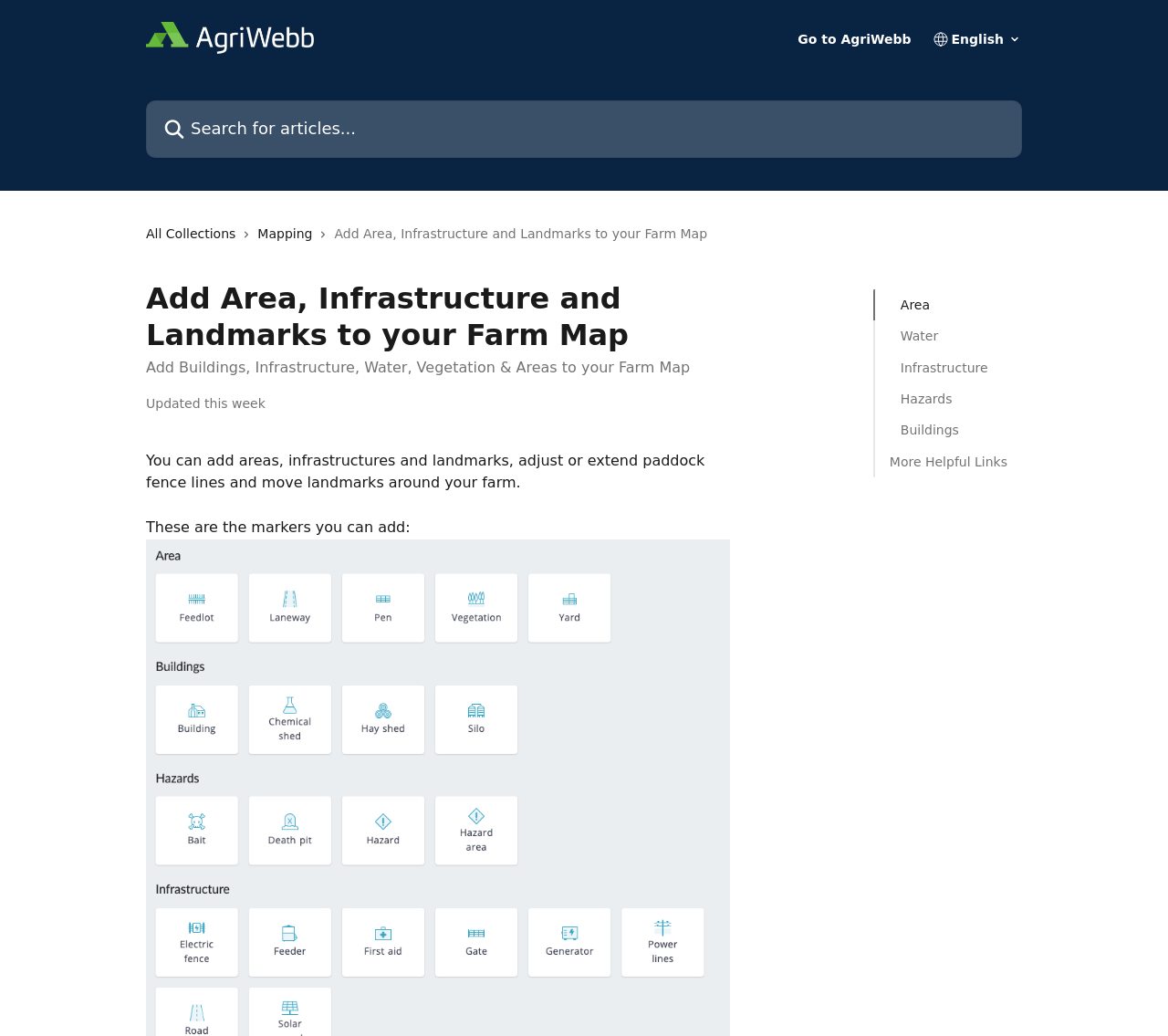Explain the contents of the webpage comprehensively.

This webpage is a help center page for AgriWebb, a farm management platform. At the top, there is a header section with a logo and a link to "AgriWebb Help Center" on the left, and a search bar and a combobox on the right. Below the header, there are several links to different categories, including "Area", "Water", "Infrastructure", "Hazards", "Buildings", and "More Helpful Links", arranged vertically on the right side of the page.

On the left side, there are links to "All Collections" and "Mapping", with small icons next to them. Below these links, there is a heading that reads "Add Area, Infrastructure and Landmarks to your Farm Map". Underneath this heading, there is a brief description of the page's content, which explains that users can add areas, infrastructures, and landmarks to their farm map, adjust or extend paddock fence lines, and move landmarks around their farm.

Further down, there is a section that lists the different markers that can be added to the farm map, with a link to "icons for adding attributes" at the bottom. The page also displays the update date, "Updated this week", near the top of the content section. Overall, the page provides guidance on how to add various features to a farm map using AgriWebb.